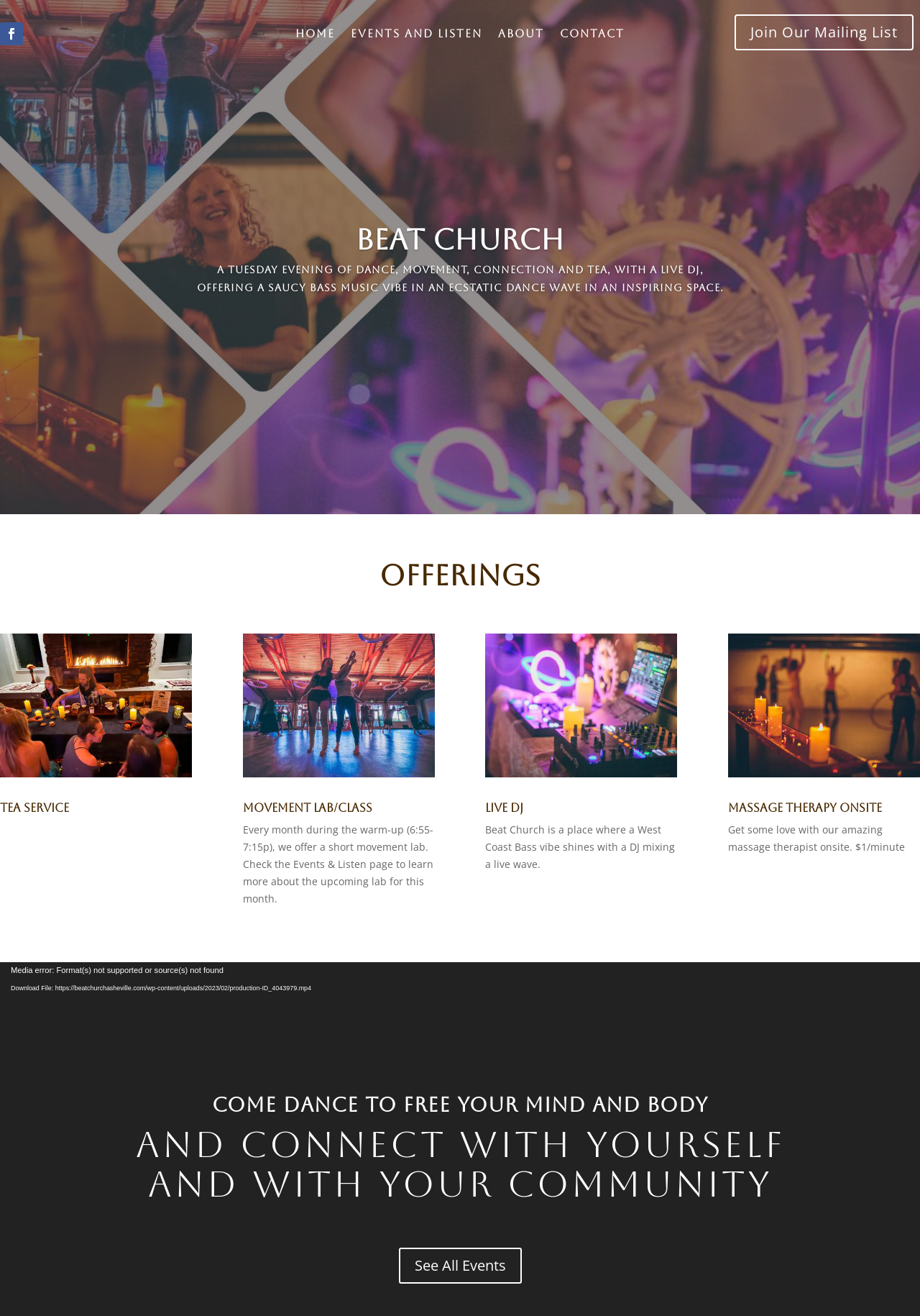Could you specify the bounding box coordinates for the clickable section to complete the following instruction: "View all events"?

[0.433, 0.948, 0.567, 0.975]